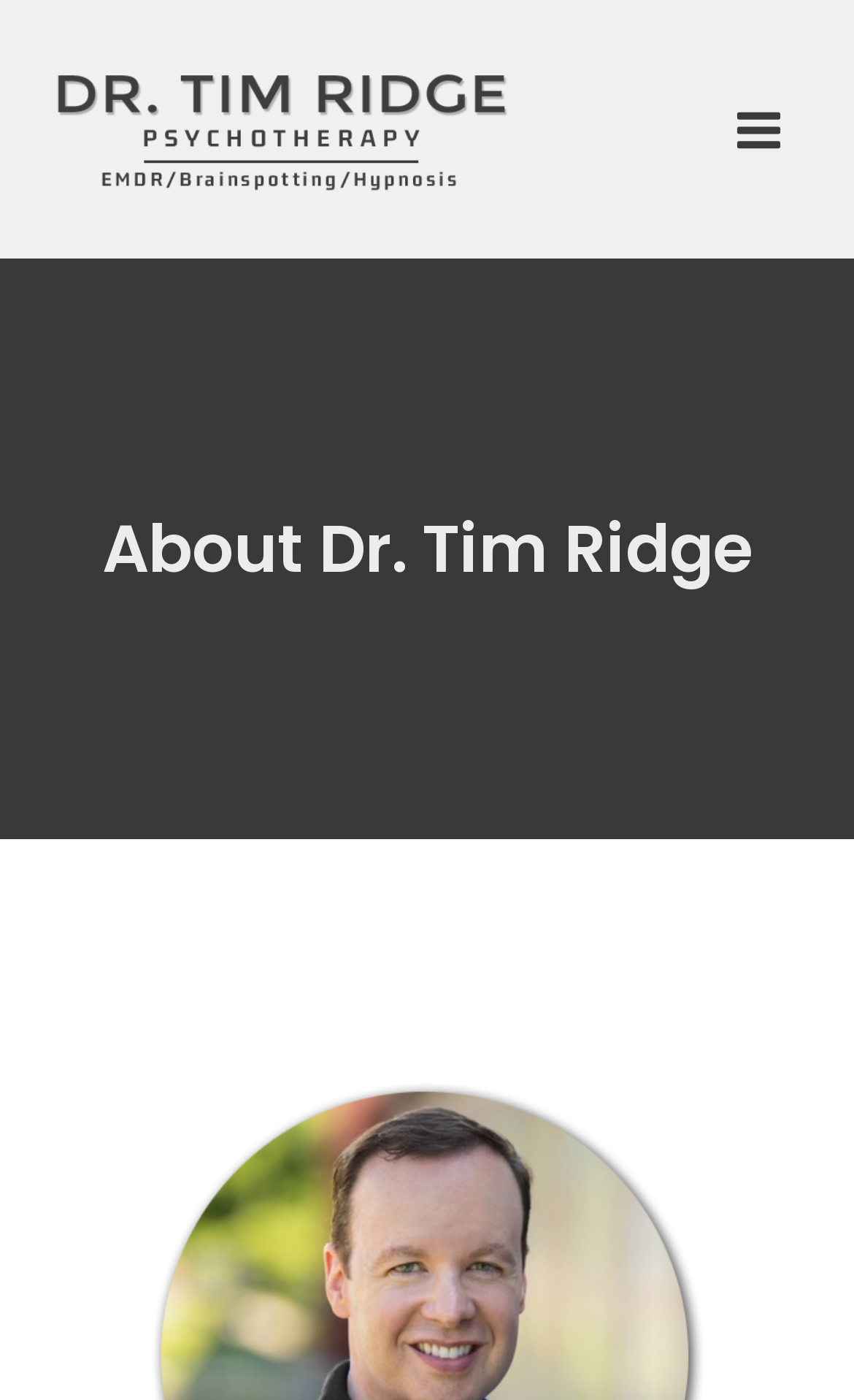Extract the primary headline from the webpage and present its text.

About Dr. Tim Ridge